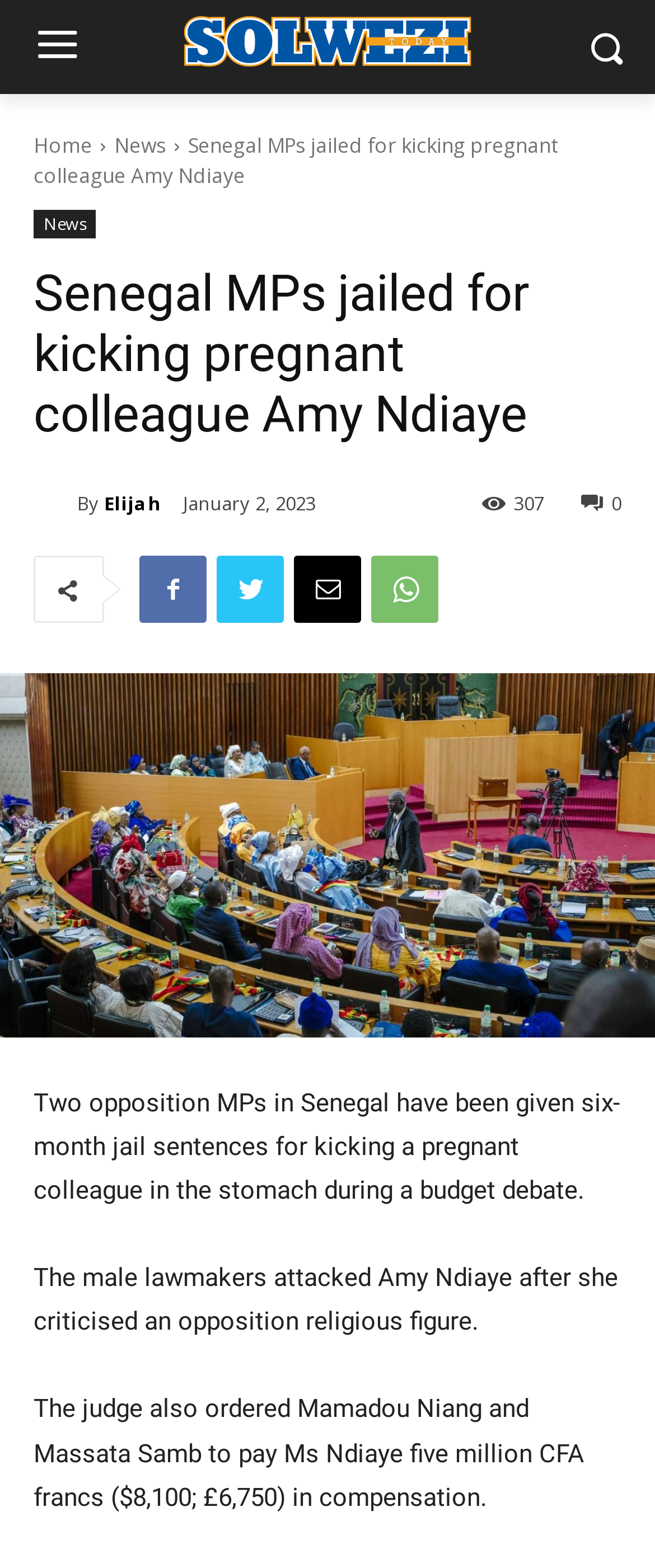Identify the bounding box coordinates of the clickable region necessary to fulfill the following instruction: "Click the News link". The bounding box coordinates should be four float numbers between 0 and 1, i.e., [left, top, right, bottom].

[0.174, 0.084, 0.254, 0.102]